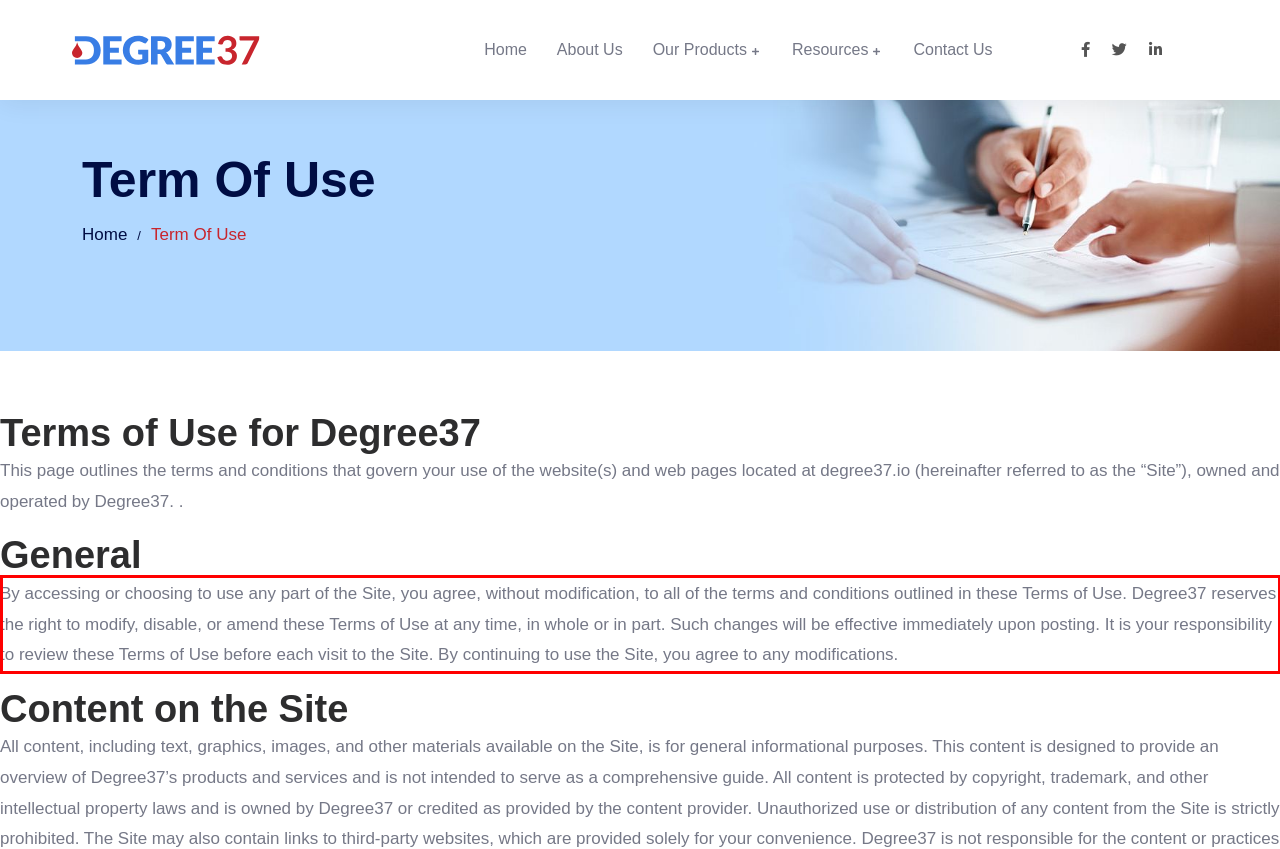Within the screenshot of the webpage, locate the red bounding box and use OCR to identify and provide the text content inside it.

By accessing or choosing to use any part of the Site, you agree, without modification, to all of the terms and conditions outlined in these Terms of Use. Degree37 reserves the right to modify, disable, or amend these Terms of Use at any time, in whole or in part. Such changes will be effective immediately upon posting. It is your responsibility to review these Terms of Use before each visit to the Site. By continuing to use the Site, you agree to any modifications.